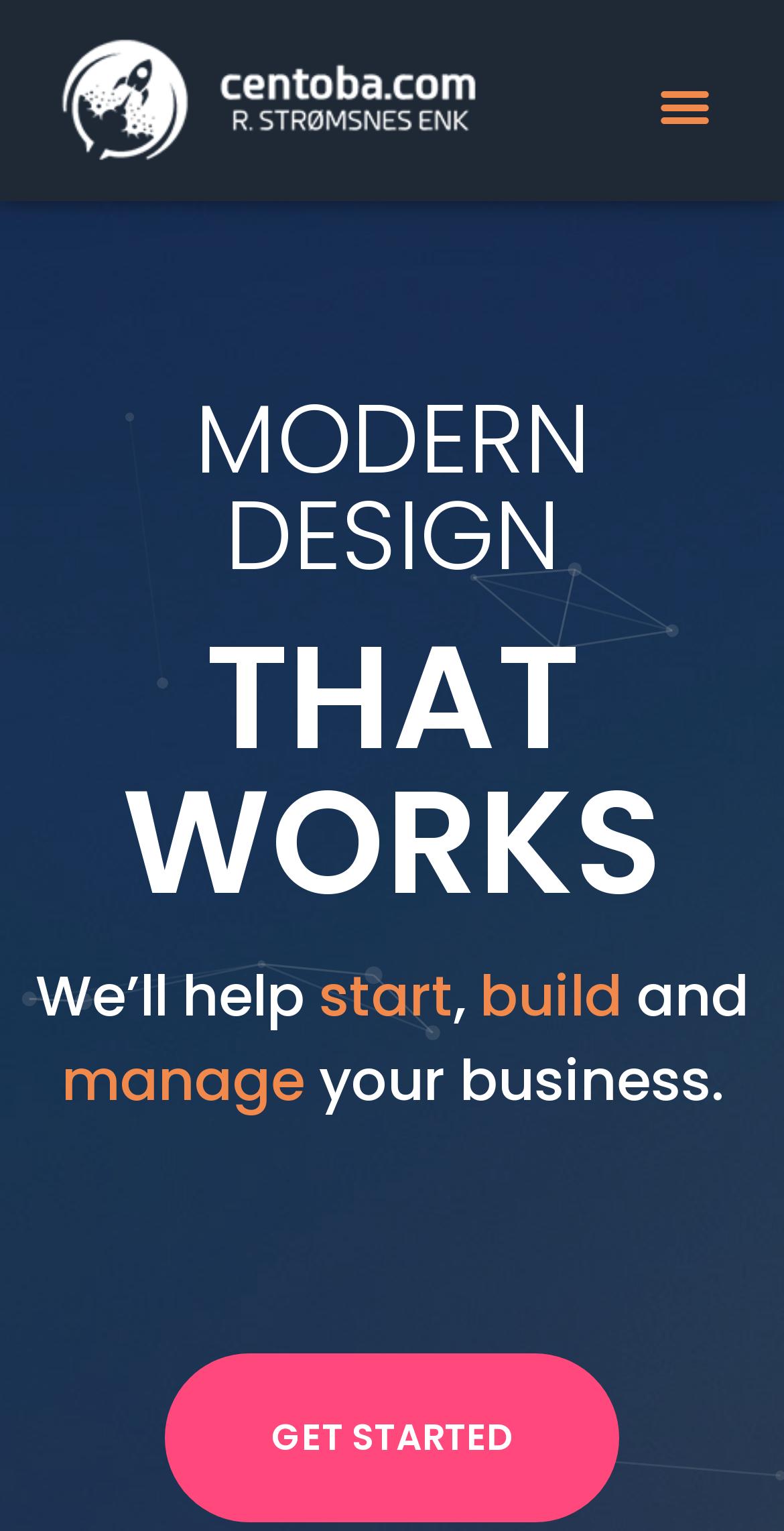Find the bounding box of the UI element described as follows: "Menu".

[0.823, 0.043, 0.923, 0.095]